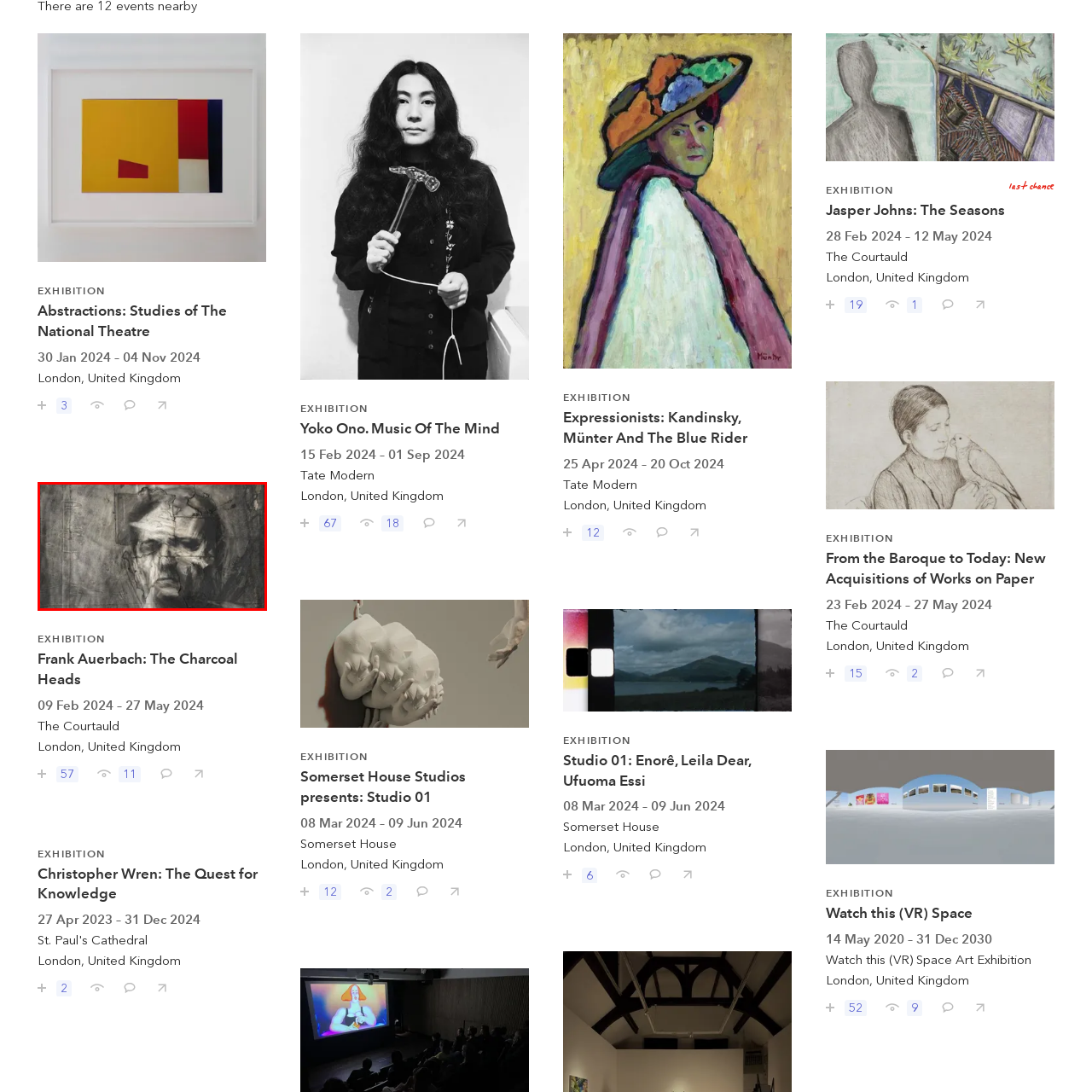Give a detailed account of the scene depicted within the red boundary.

The image showcases a powerful and evocative charcoal drawing titled "Frank Auerbach: The Charcoal Heads." This artwork, characterized by its intense and expressive facial features, reflects the raw emotional depth that Auerbach is known for. The piece is part of the upcoming exhibition dedicated to Frank Auerbach, running from February 9, 2024, to May 27, 2024, at The Courtauld in London, United Kingdom. The exhibition promises to explore Auerbach's unique approach to portraiture and his ability to convey complex human emotions through the medium of charcoal. The textured background and fragmented presentation of the face suggest themes of memory and identity, inviting viewers to engage with the psychological landscape of the subject.